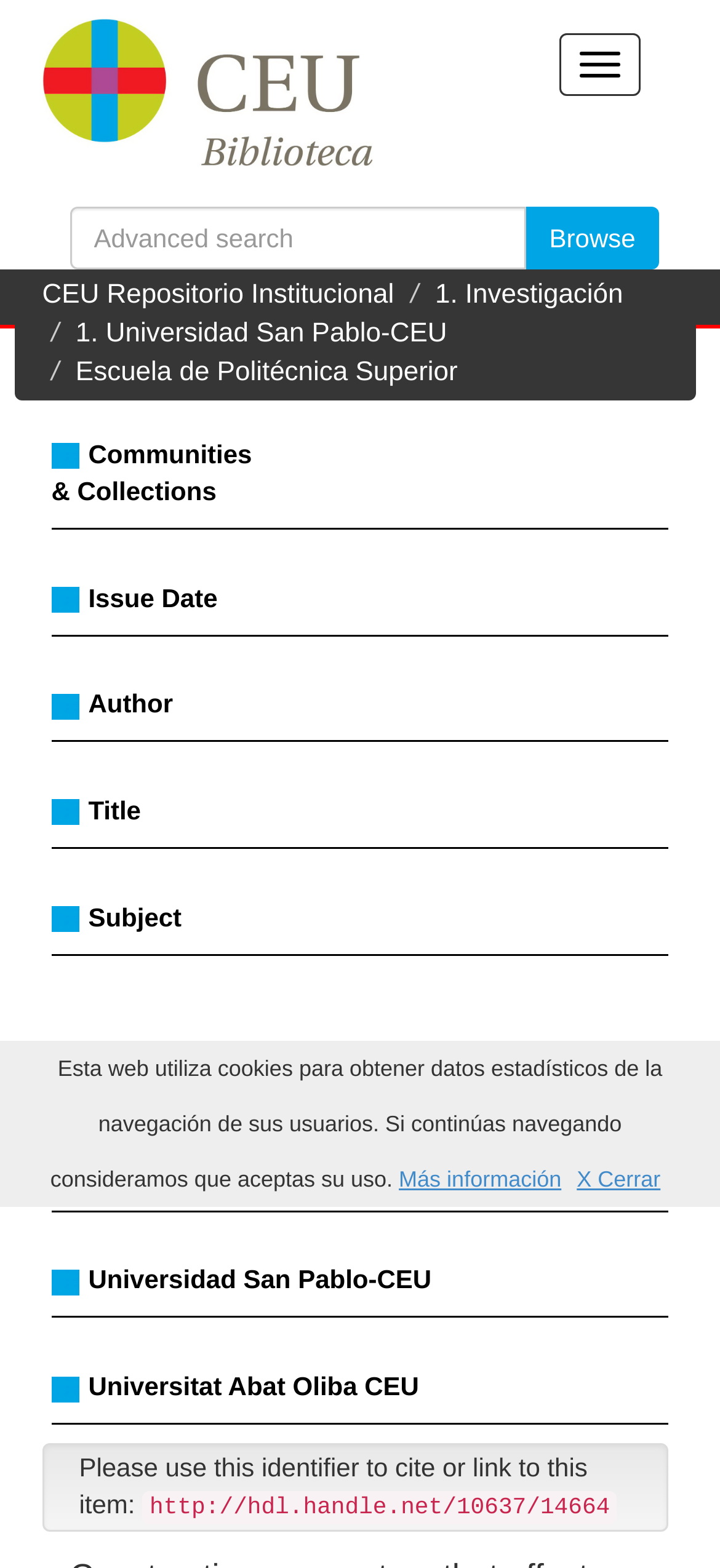Highlight the bounding box of the UI element that corresponds to this description: "Communities& Collections".

[0.071, 0.28, 0.35, 0.322]